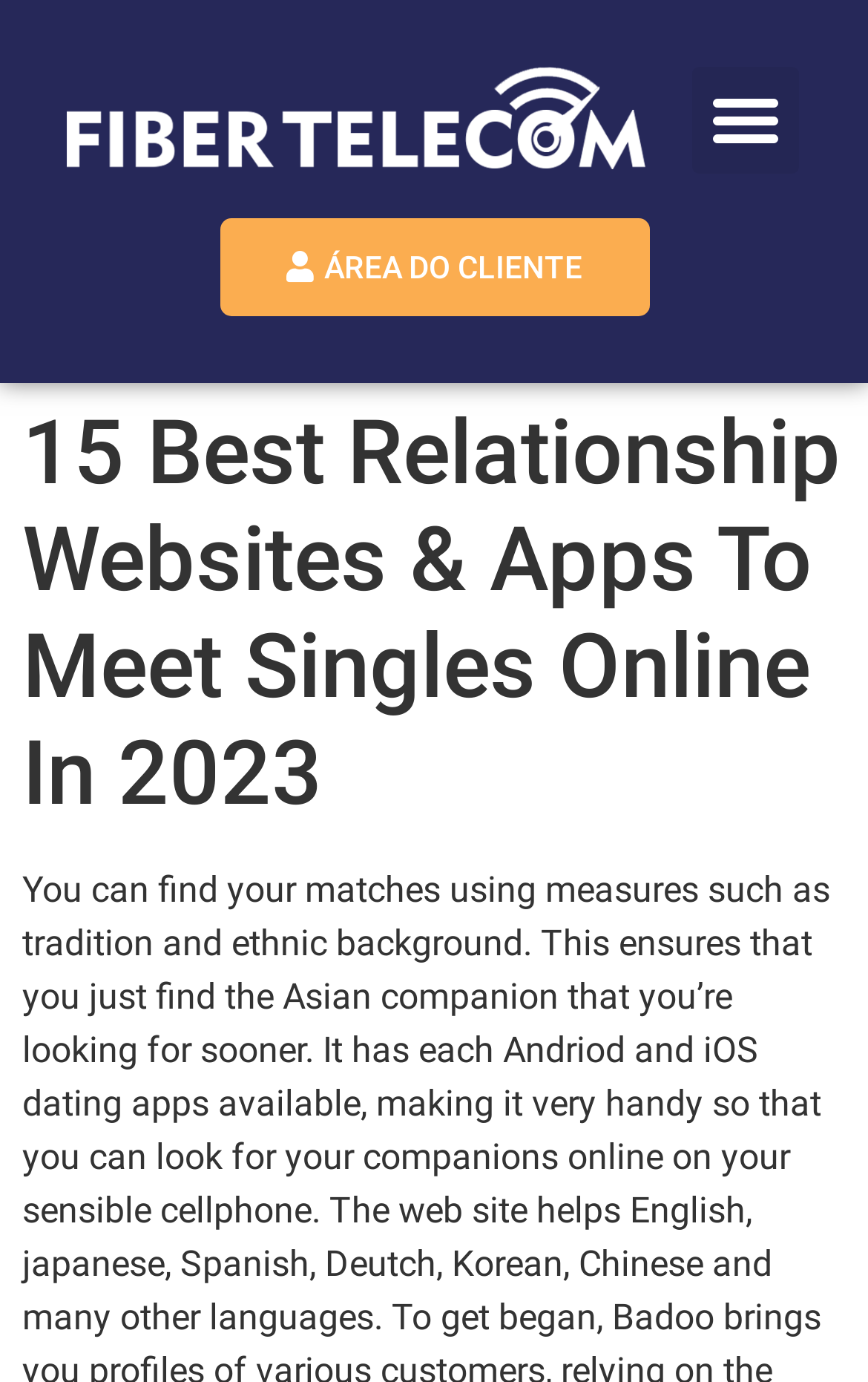Using the webpage screenshot and the element description News, determine the bounding box coordinates. Specify the coordinates in the format (top-left x, top-left y, bottom-right x, bottom-right y) with values ranging from 0 to 1.

None